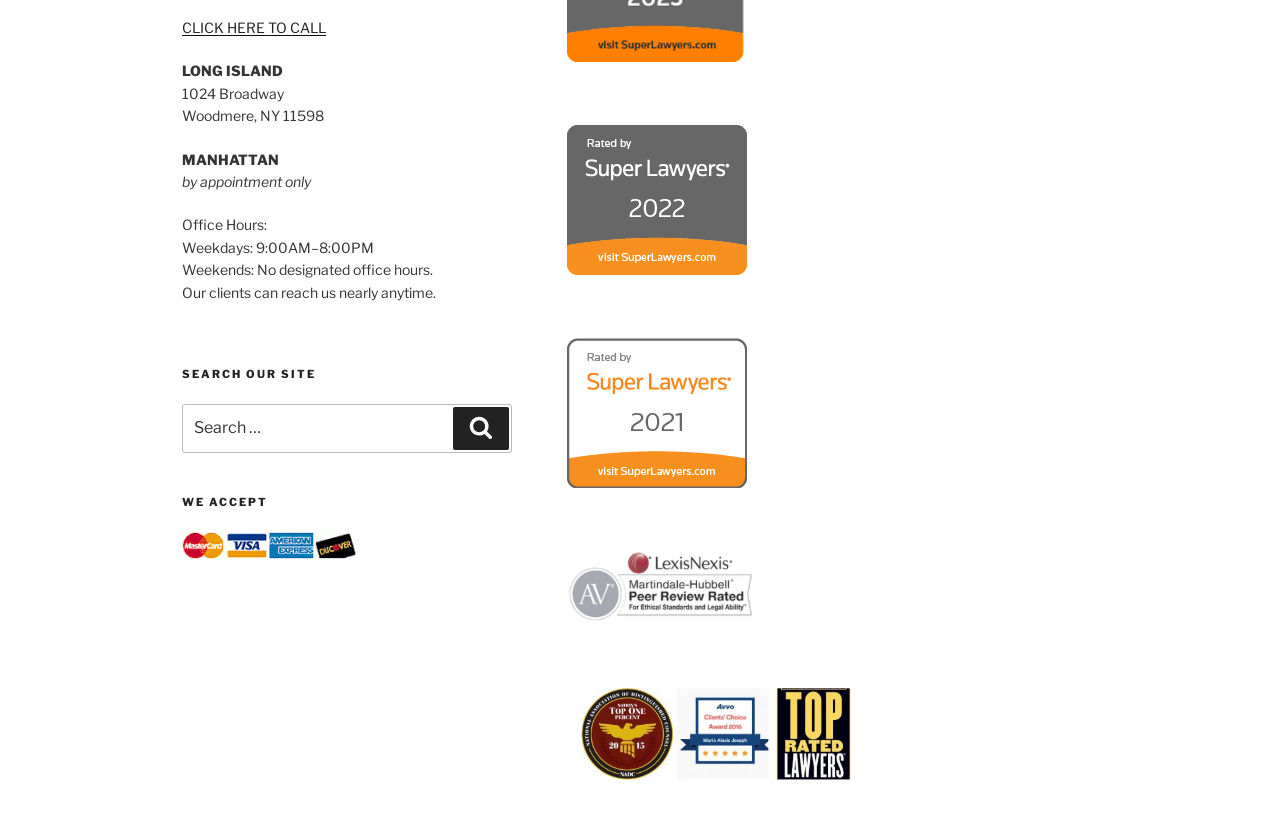What is the location of the Manhattan office?
Look at the image and answer the question with a single word or phrase.

By appointment only